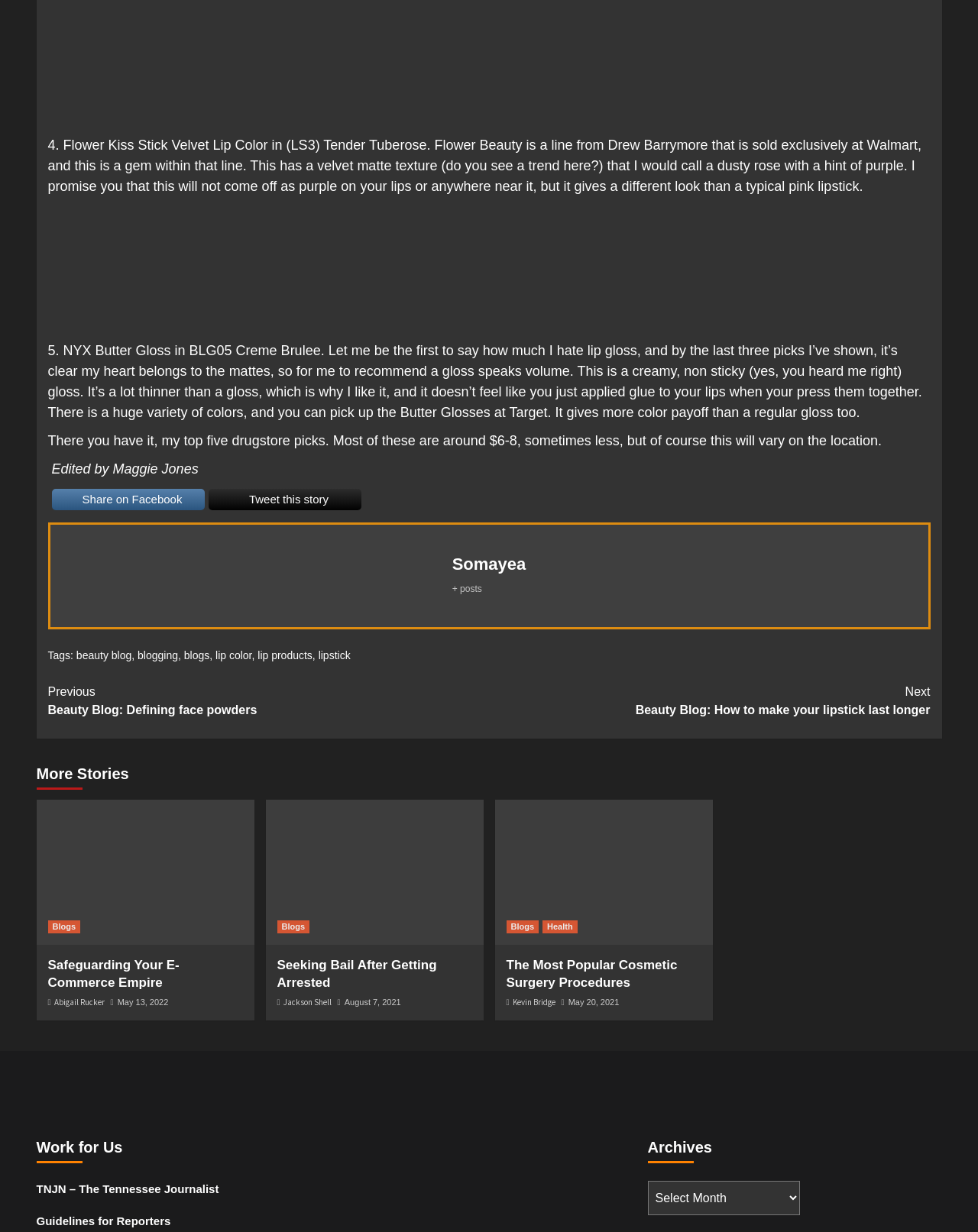Determine the bounding box coordinates (top-left x, top-left y, bottom-right x, bottom-right y) of the UI element described in the following text: Abigail Rucker

[0.055, 0.809, 0.107, 0.818]